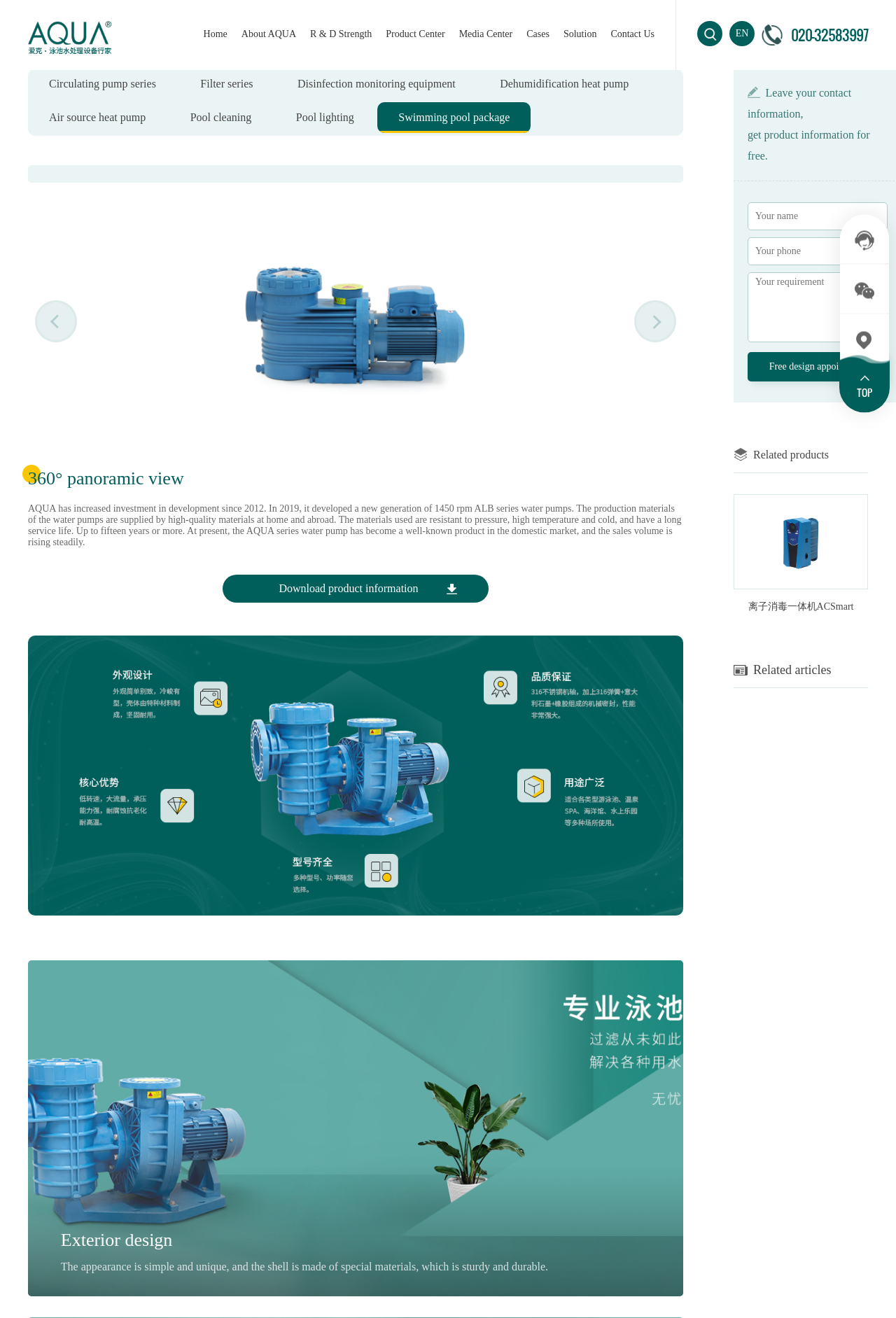Please specify the bounding box coordinates of the clickable region to carry out the following instruction: "Get product information for free". The coordinates should be four float numbers between 0 and 1, in the format [left, top, right, bottom].

[0.834, 0.267, 0.991, 0.289]